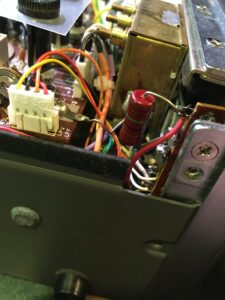Give a concise answer using one word or a phrase to the following question:
What is characteristic of vintage radios like this one?

Mix of newer components and traditional wiring